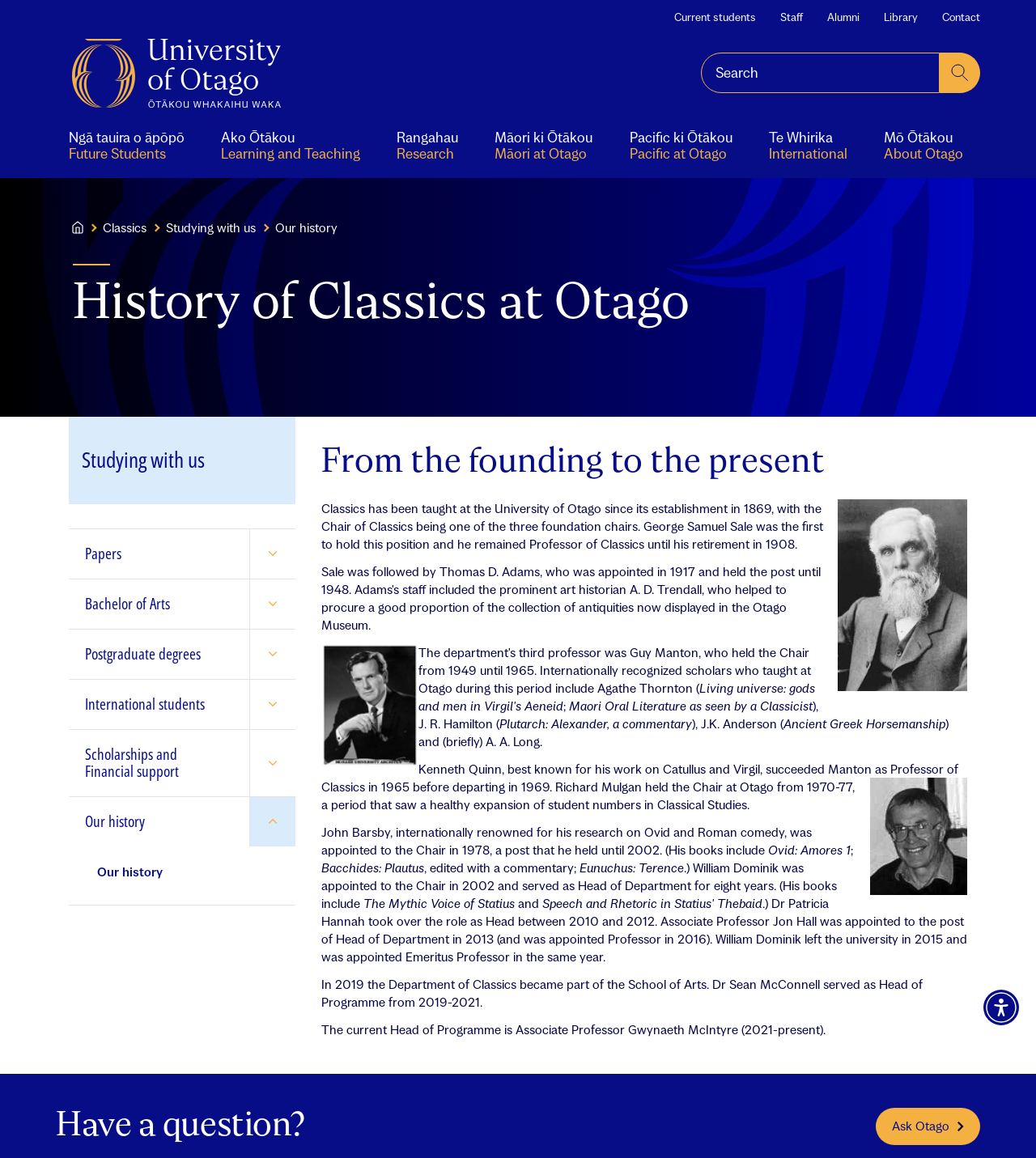Please identify the bounding box coordinates of the clickable area that will fulfill the following instruction: "Go to 'Current students'". The coordinates should be in the format of four float numbers between 0 and 1, i.e., [left, top, right, bottom].

[0.651, 0.011, 0.73, 0.018]